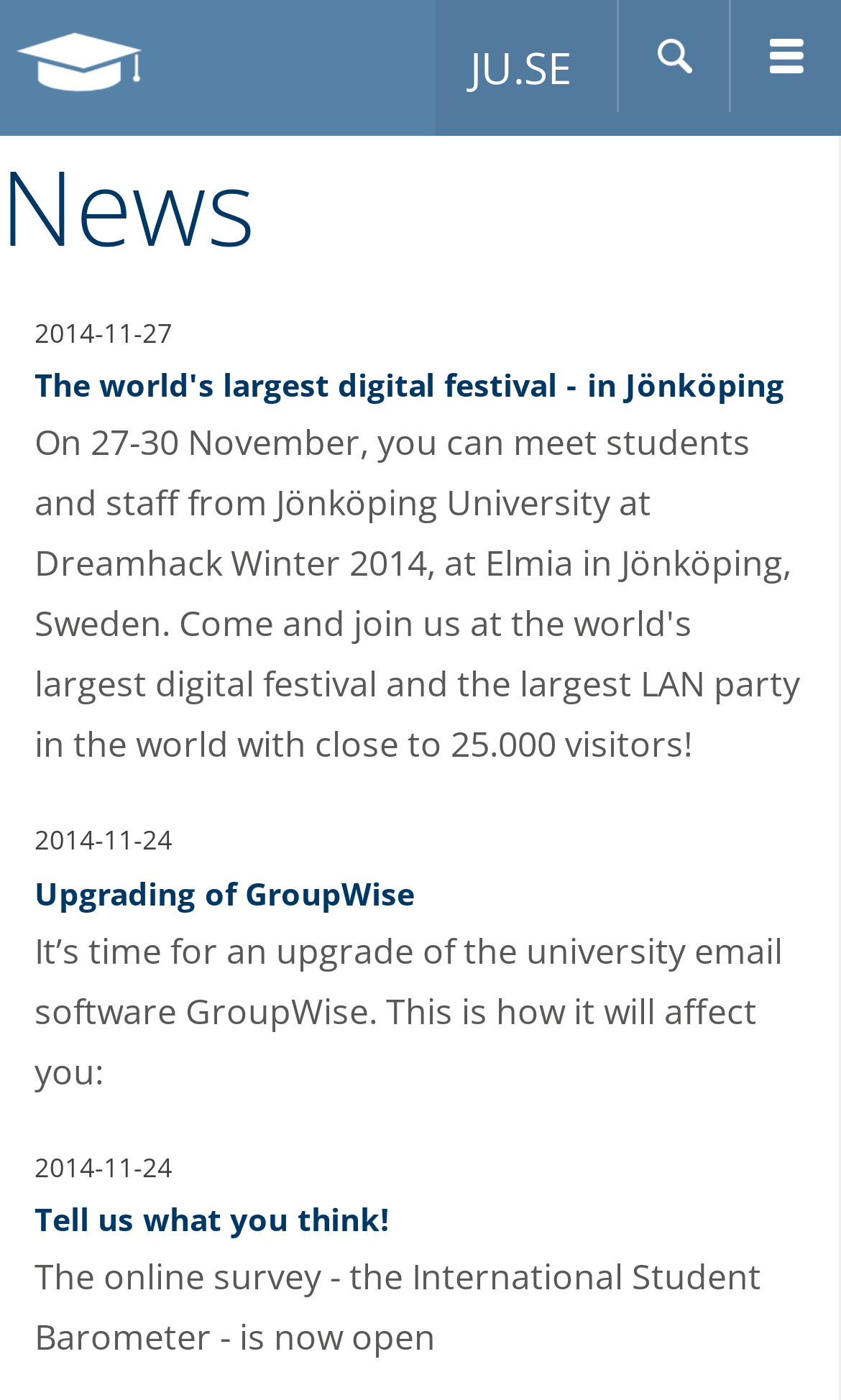Provide an in-depth caption for the elements present on the webpage.

The webpage is a news page from Jönköping University's Student Web. At the top, there is a link to the university's main website, "JU.SE", positioned near the center of the page. To the left of this link, there is a heading that reads "Jönköping University". Below these elements, there is a search bar with a text box labeled "Sökord" and a "Search" button to its right.

The main content of the page is divided into several sections, each containing a news article. The first section has a heading that reads "News" and is positioned near the top of the page. Below this heading, there are several news articles, each with a timestamp and a brief description. The first article is about a digital festival in Jönköping, and it is positioned near the top-left of the page. The second article is about an upgrade to the university's email software, GroupWise, and it is positioned below the first article. The third article is about an online survey, the International Student Barometer, and it is positioned at the bottom of the page.

There are a total of four news articles on the page, each with a timestamp and a brief description. The timestamps are positioned to the left of each article, and the descriptions are positioned to the right of the timestamps. The articles are arranged in a vertical column, with the most recent article at the top and the oldest article at the bottom.